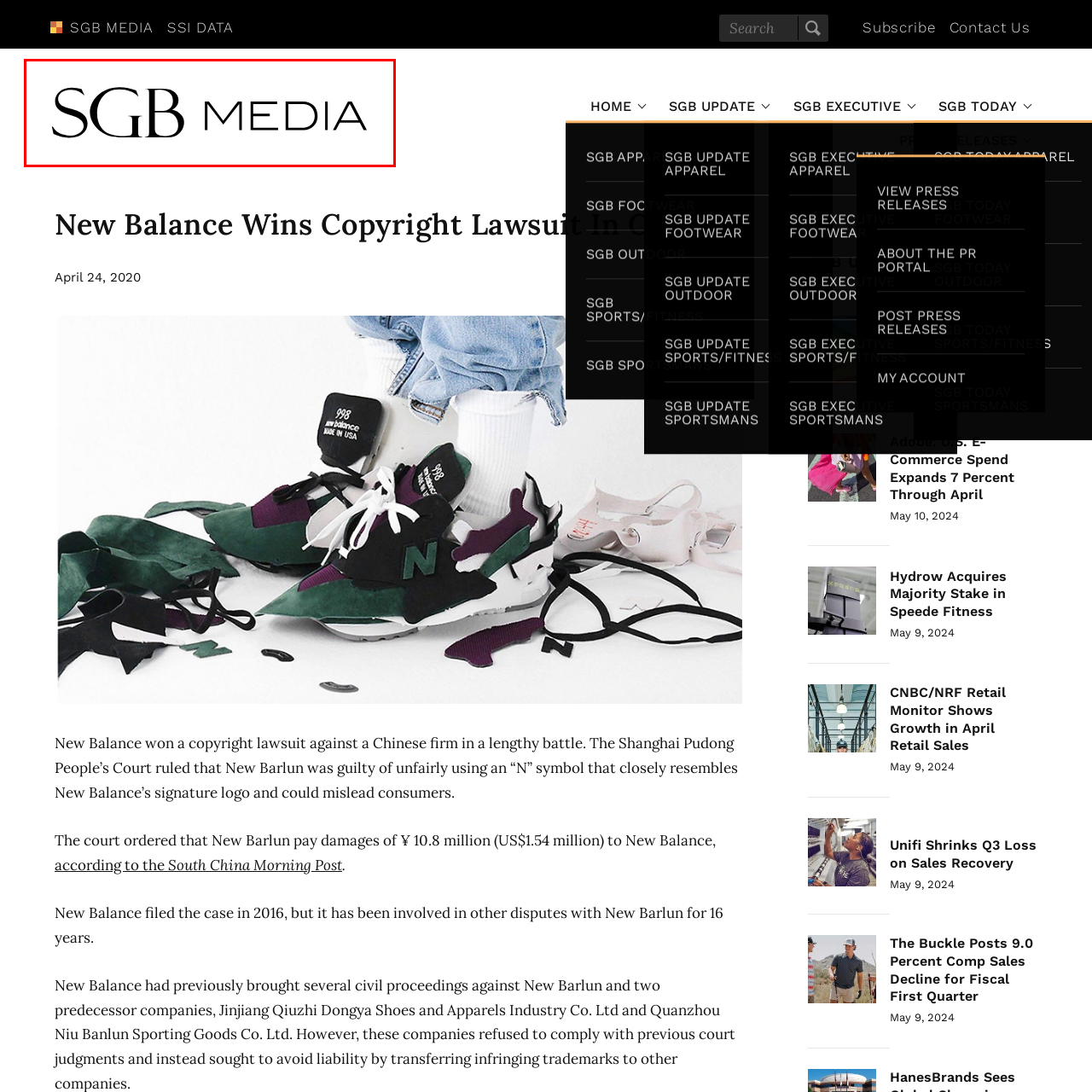Please examine the highlighted section of the image enclosed in the red rectangle and provide a comprehensive answer to the following question based on your observation: What is the purpose of the logo?

The logo serves as a visual anchor for articles and news updates on their platform, creating a recognizable identity within the marketplace, which is its main purpose.